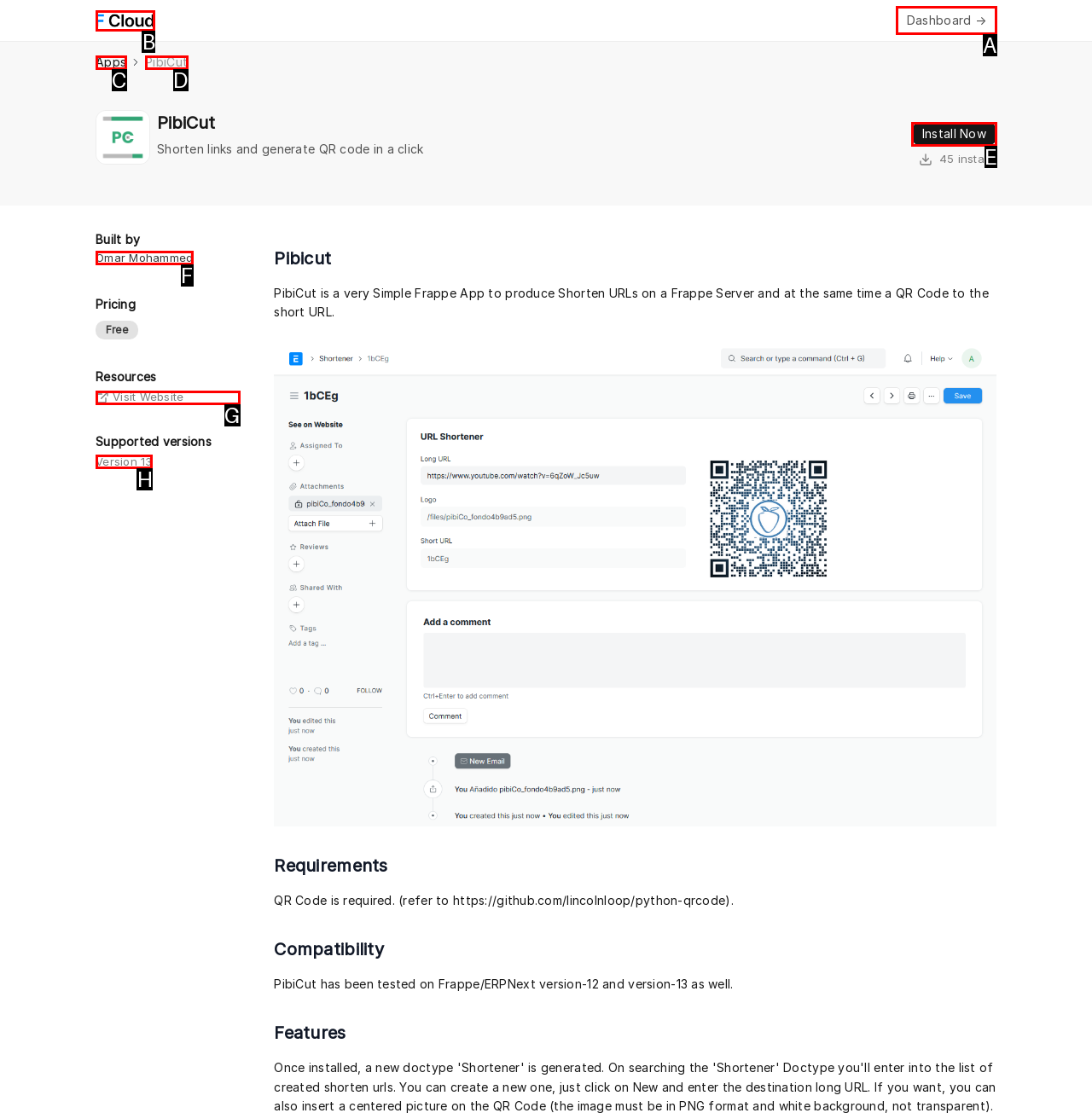Identify the bounding box that corresponds to: PibiCut
Respond with the letter of the correct option from the provided choices.

D